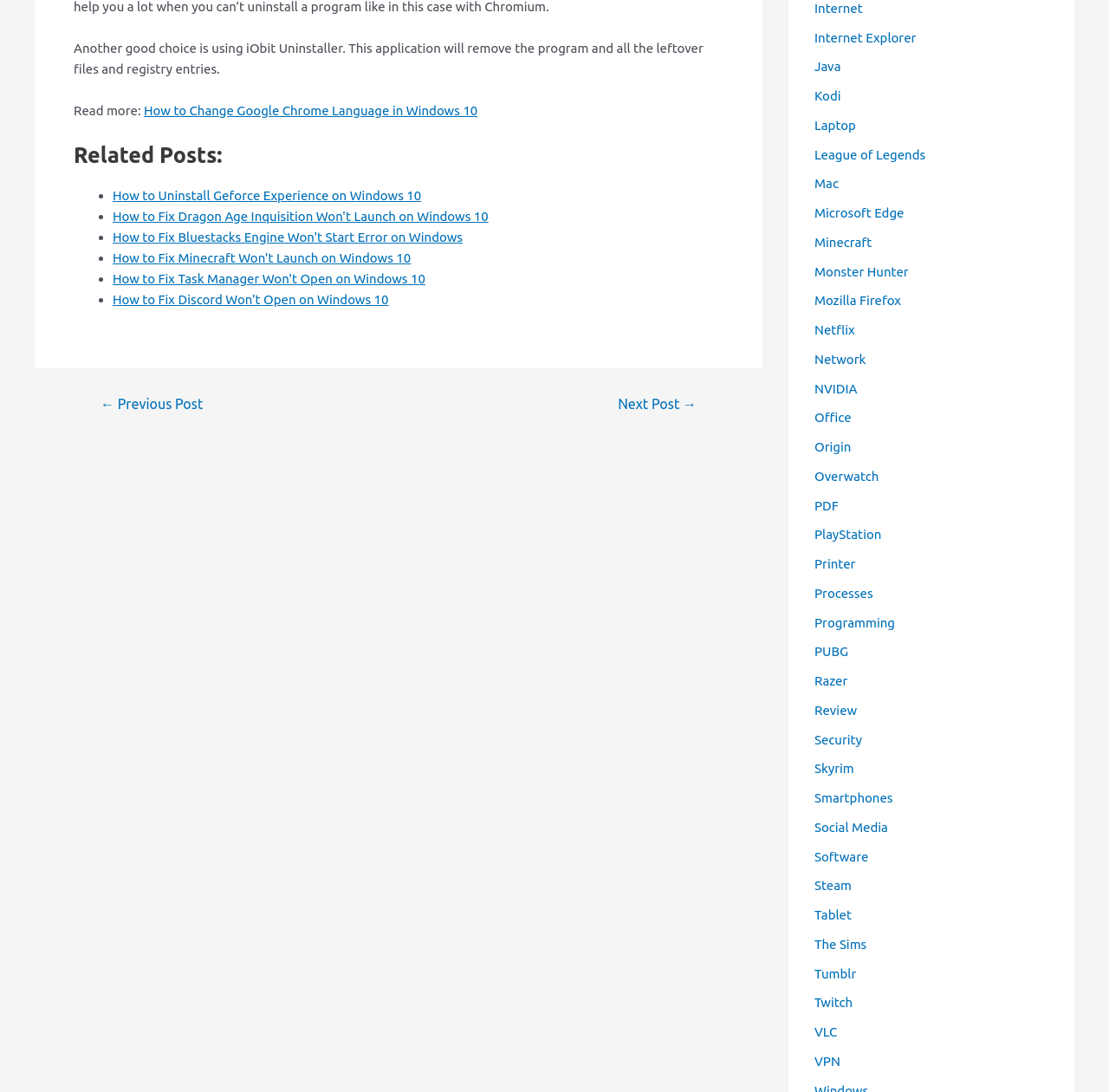Identify the bounding box coordinates of the part that should be clicked to carry out this instruction: "Navigate to the next post".

[0.538, 0.364, 0.647, 0.376]